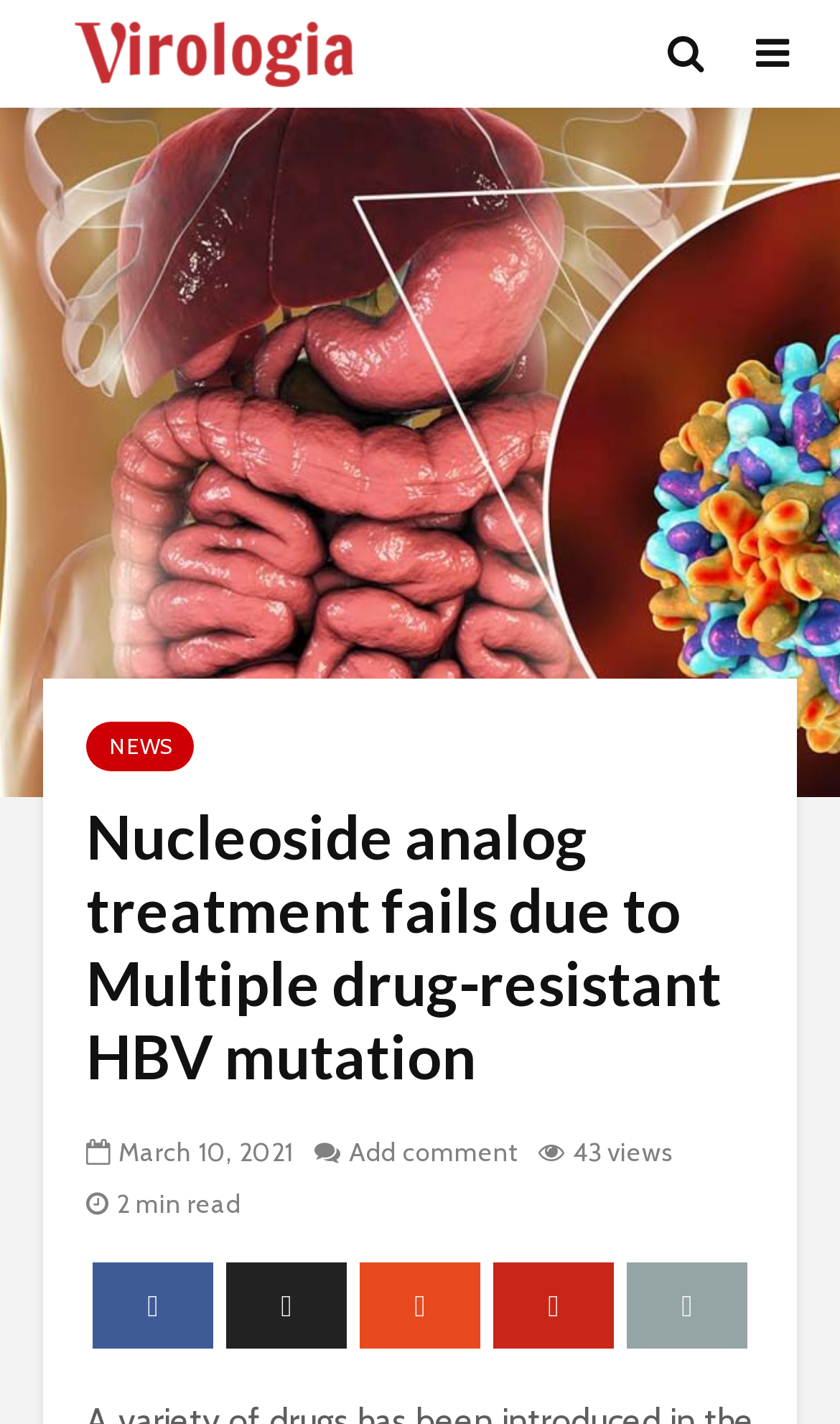Give an in-depth explanation of the webpage layout and content.

The webpage appears to be a news article or blog post discussing the topic of hepatitis B infection and the failure of nucleoside analog treatment due to multiple drug-resistant HBV mutation. 

At the top left of the page, there is a logo or icon of "Virologia" accompanied by a link to the same name. To the right of the logo, there is a link labeled "NEWS". 

Below the logo and the "NEWS" link, the main title of the article "Nucleoside analog treatment fails due to Multiple drug-resistant HBV mutation" is prominently displayed. 

On the same line as the title, but slightly to the right, the date "March 10, 2021" is shown. 

Further to the right, there are two links: one labeled "Add comment" and another displaying the number of views, "43 views". 

Below the title, there is a brief summary or metadata of the article, indicating that it takes "2 min read". 

At the bottom of the page, there are five social media or sharing links, represented by icons, aligned horizontally from left to right.